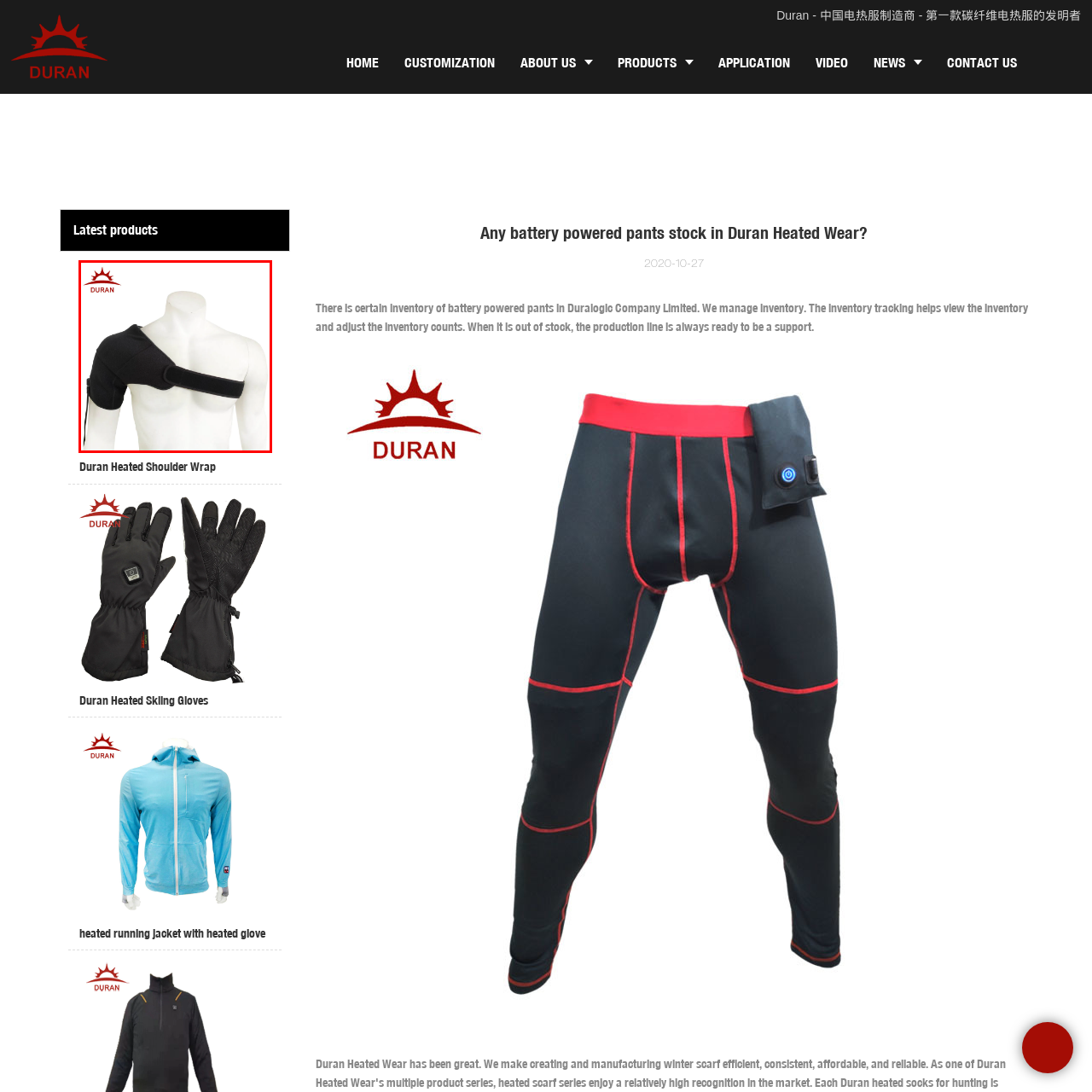Look at the image within the red outlined box, What is the brand name of the heated shoulder wrap? Provide a one-word or brief phrase answer.

Duran